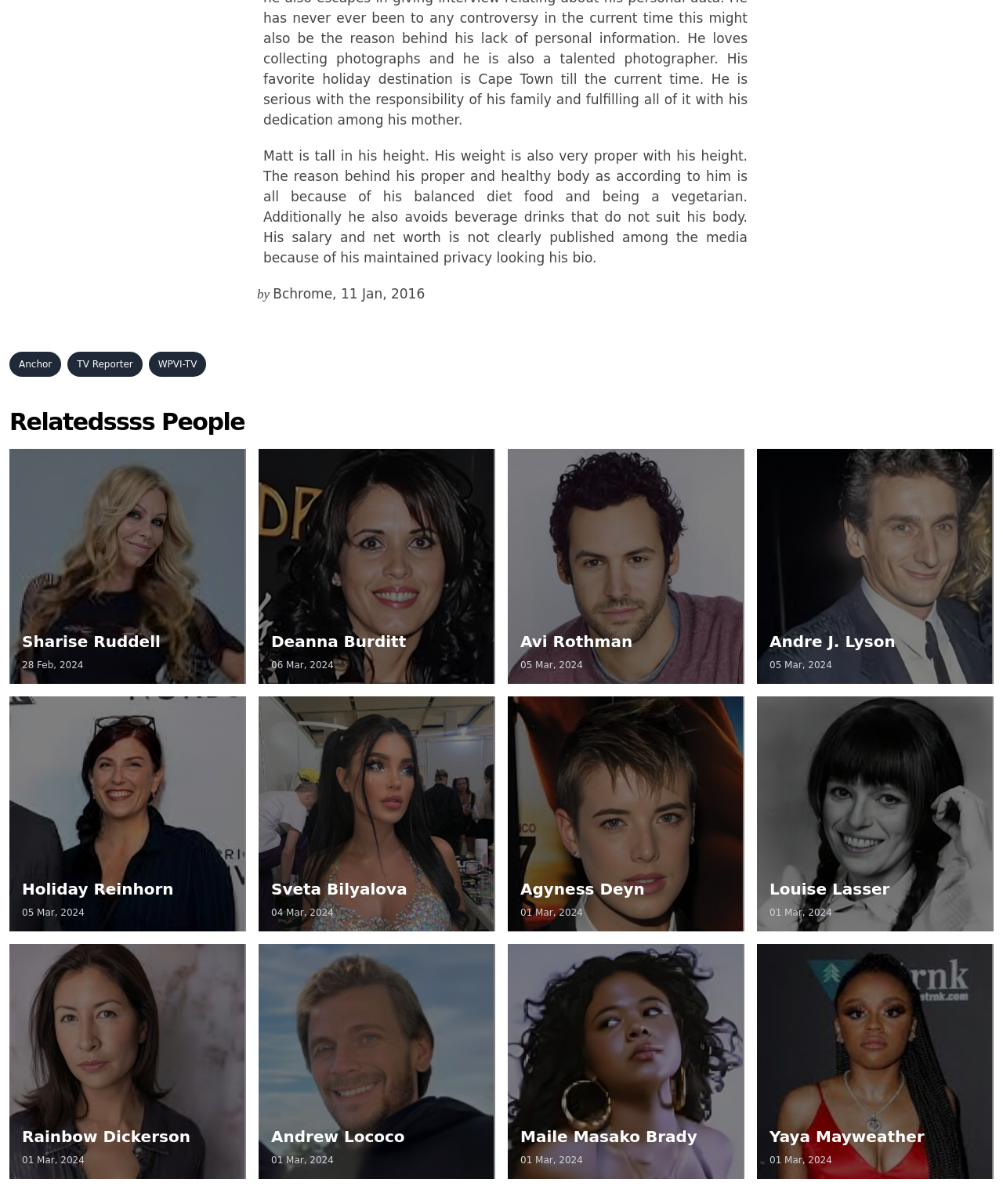Locate the bounding box coordinates of the element's region that should be clicked to carry out the following instruction: "Check the current price of HIKMICRO THUNDER THERMAL SCOPE 19MM 256X192 12UM AUSTRALIA". The coordinates need to be four float numbers between 0 and 1, i.e., [left, top, right, bottom].

None